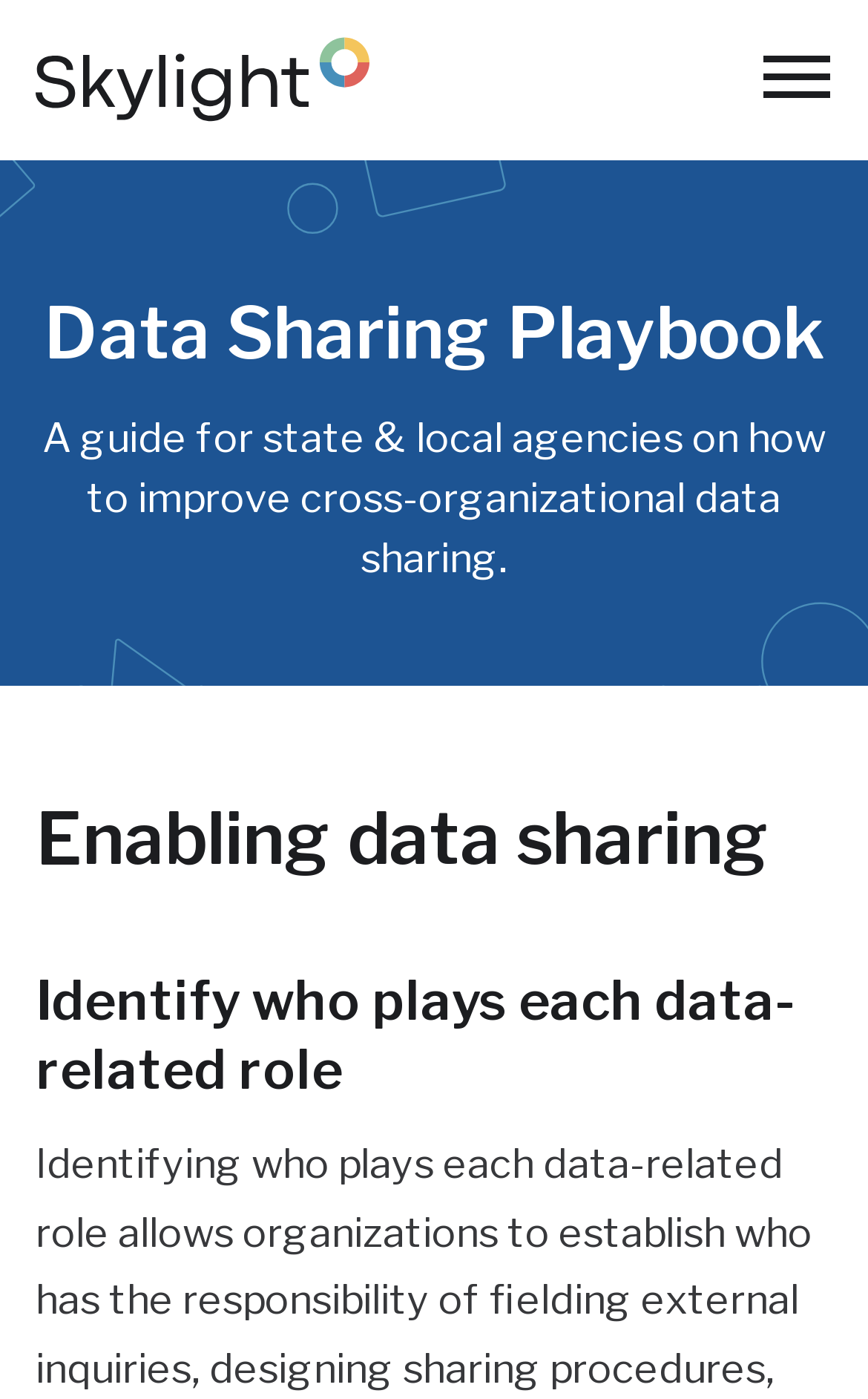Given the description of the UI element: "Toggle Navigation", predict the bounding box coordinates in the form of [left, top, right, bottom], with each value being a float between 0 and 1.

[0.877, 0.038, 0.959, 0.076]